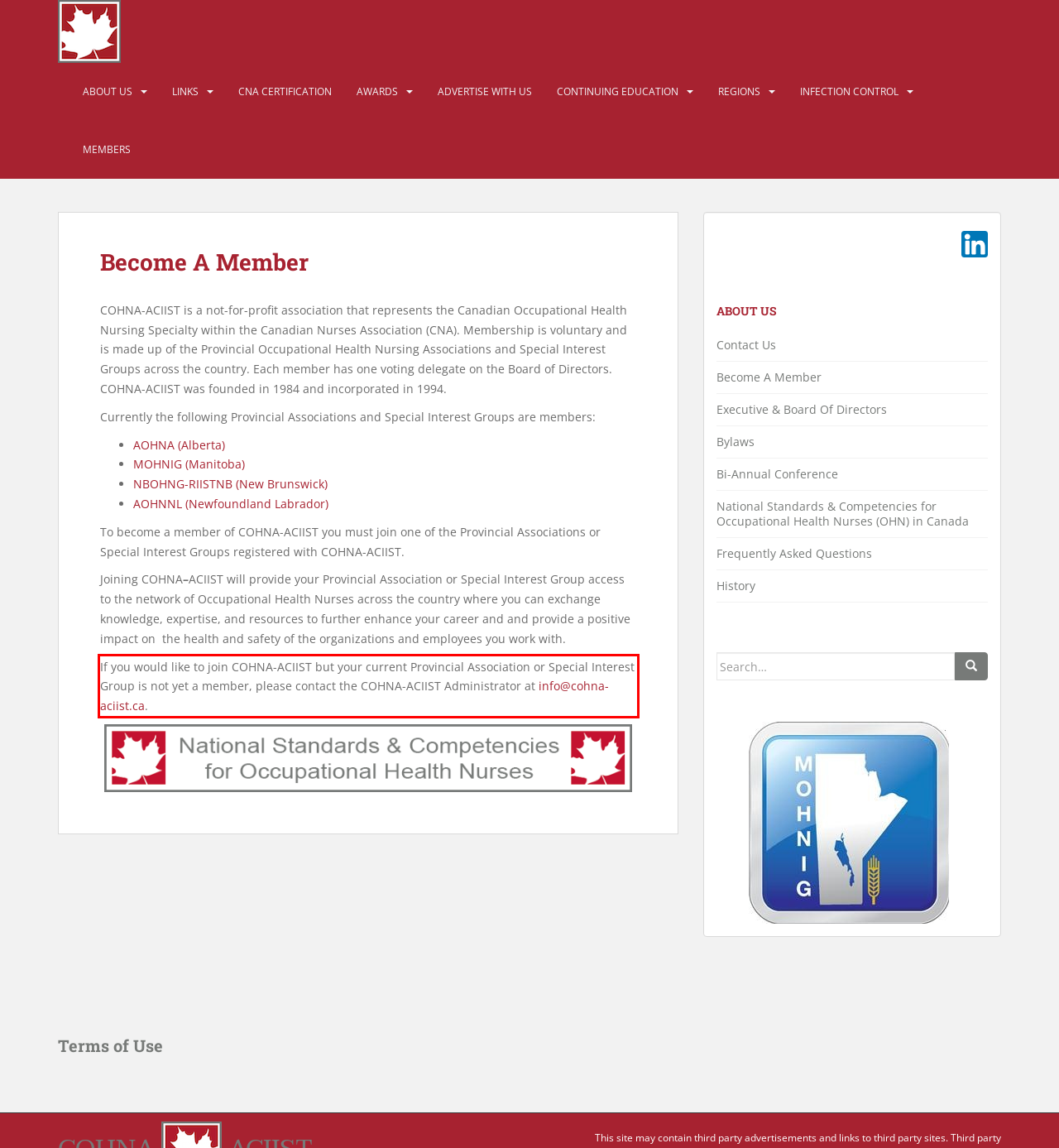Examine the screenshot of the webpage, locate the red bounding box, and perform OCR to extract the text contained within it.

If you would like to join COHNA-ACIIST but your current Provincial Association or Special Interest Group is not yet a member, please contact the COHNA-ACIIST Administrator at info@cohna-aciist.ca.